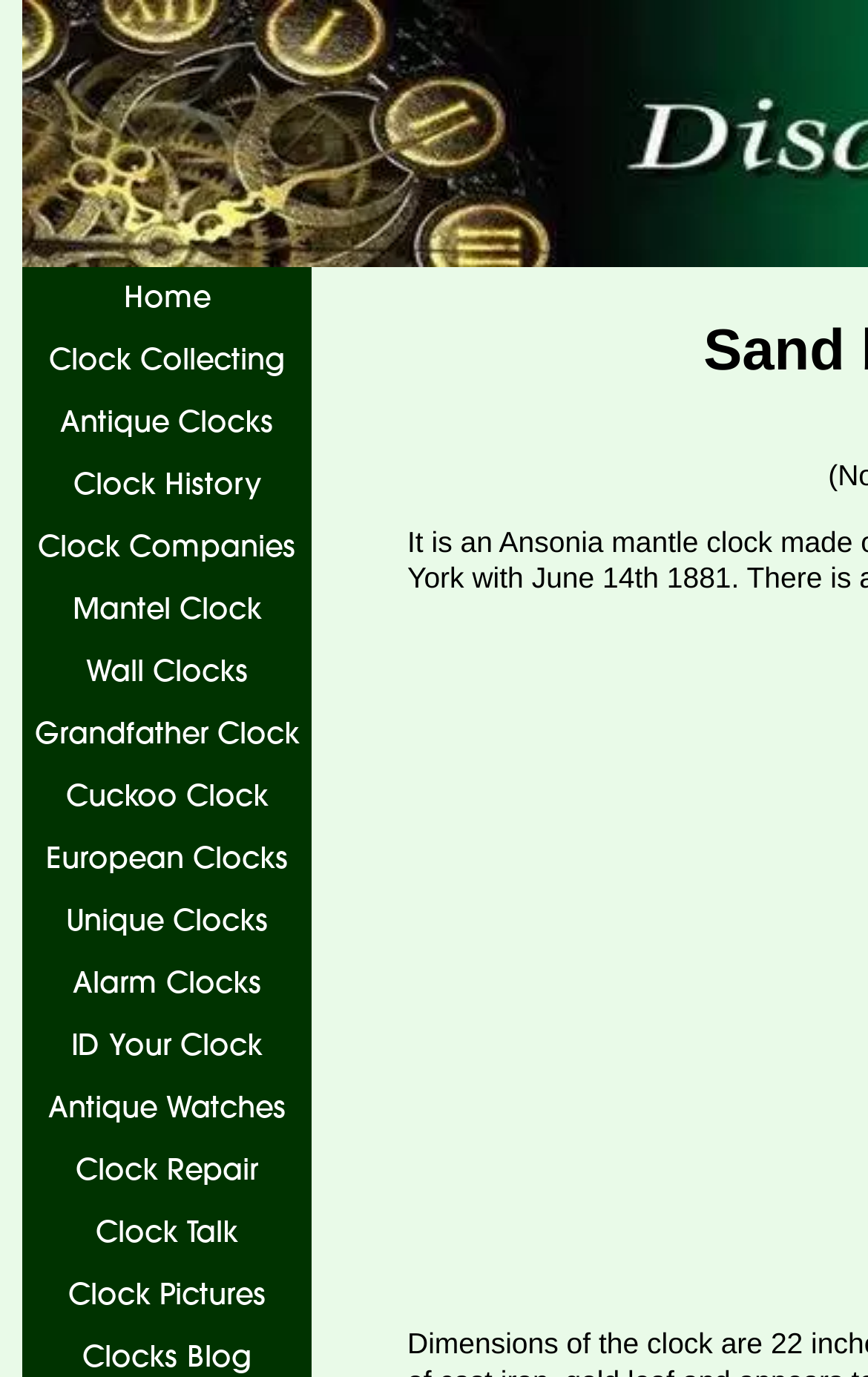Please specify the bounding box coordinates of the clickable region to carry out the following instruction: "explore Antique Clocks". The coordinates should be four float numbers between 0 and 1, in the format [left, top, right, bottom].

[0.026, 0.284, 0.359, 0.33]